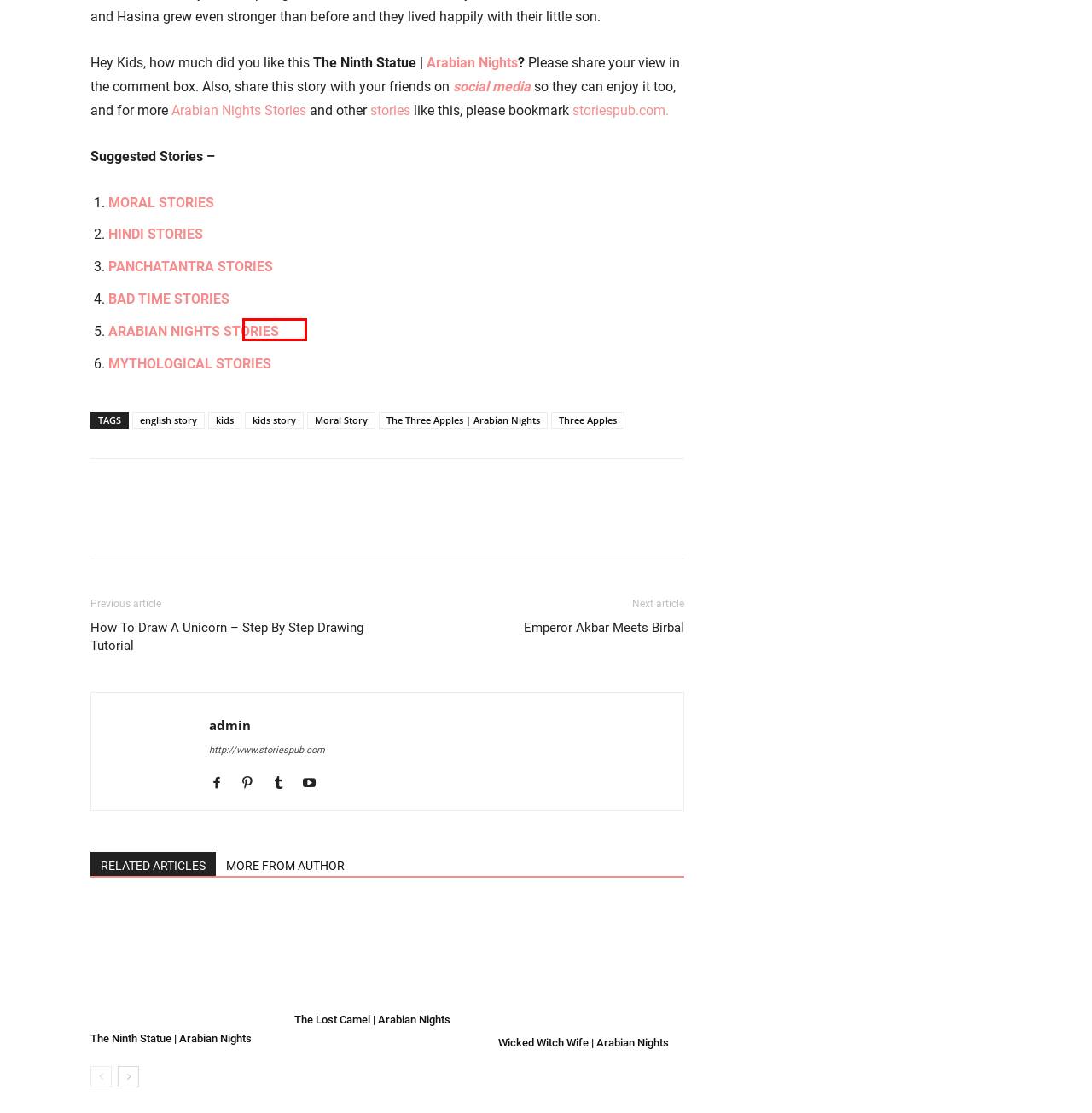You are presented with a screenshot of a webpage containing a red bounding box around a particular UI element. Select the best webpage description that matches the new webpage after clicking the element within the bounding box. Here are the candidates:
A. The Ninth Statue | Arabian Nights | Storiespub
B. How To Draw A Unicorn - Step By Step Drawing Tutorial | Storiespub
C. Three Apples | Storiespub
D. Kids Story | Storiespub
E. Moral Story | Storiespub
F. Kids | Storiespub
G. The Lost Camel | Arabian Nights | Storiespub
H. Wicked Witch Wife | Arabian Nights | Storiespub

D